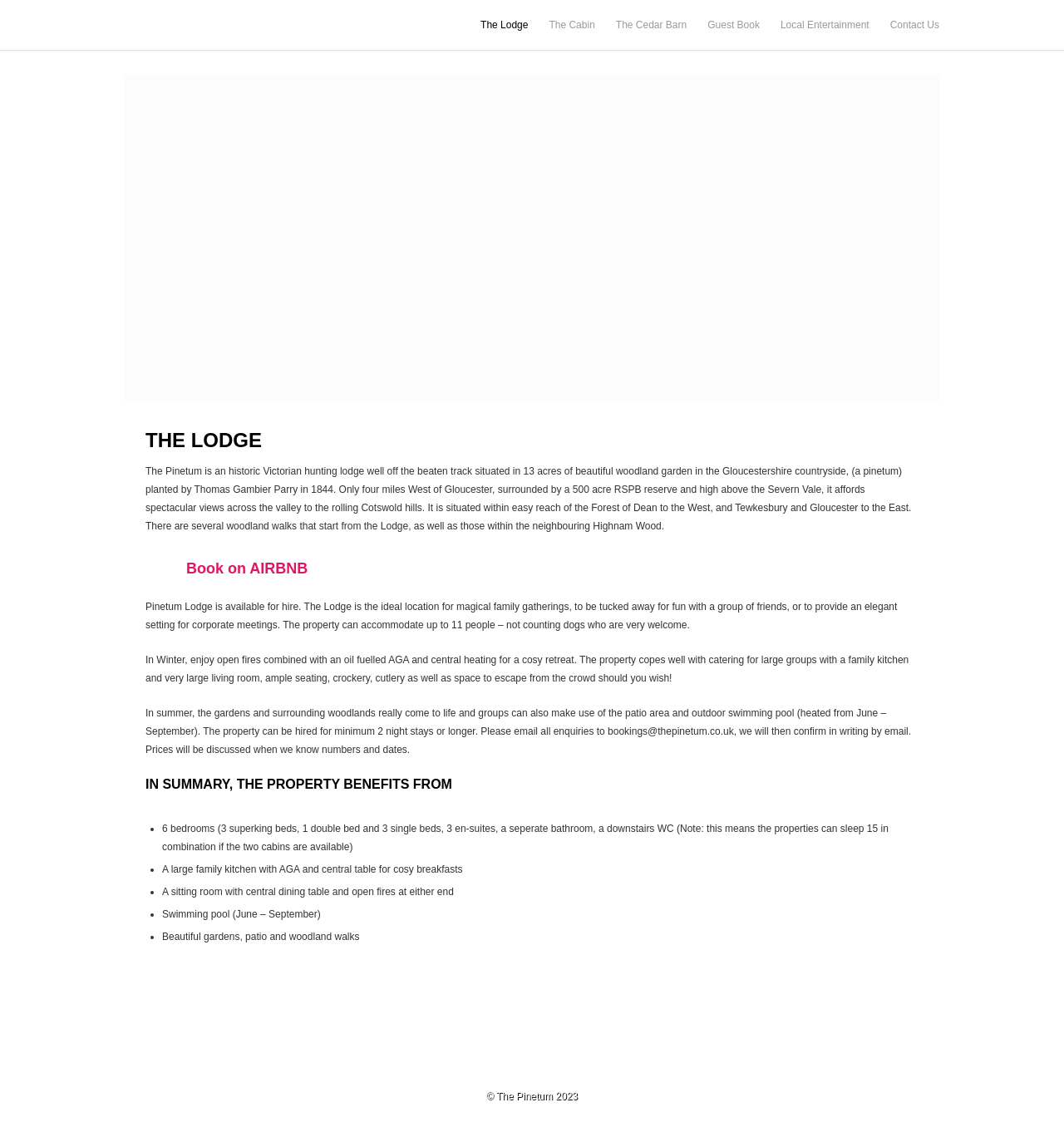How many people can the property accommodate?
From the image, respond with a single word or phrase.

11